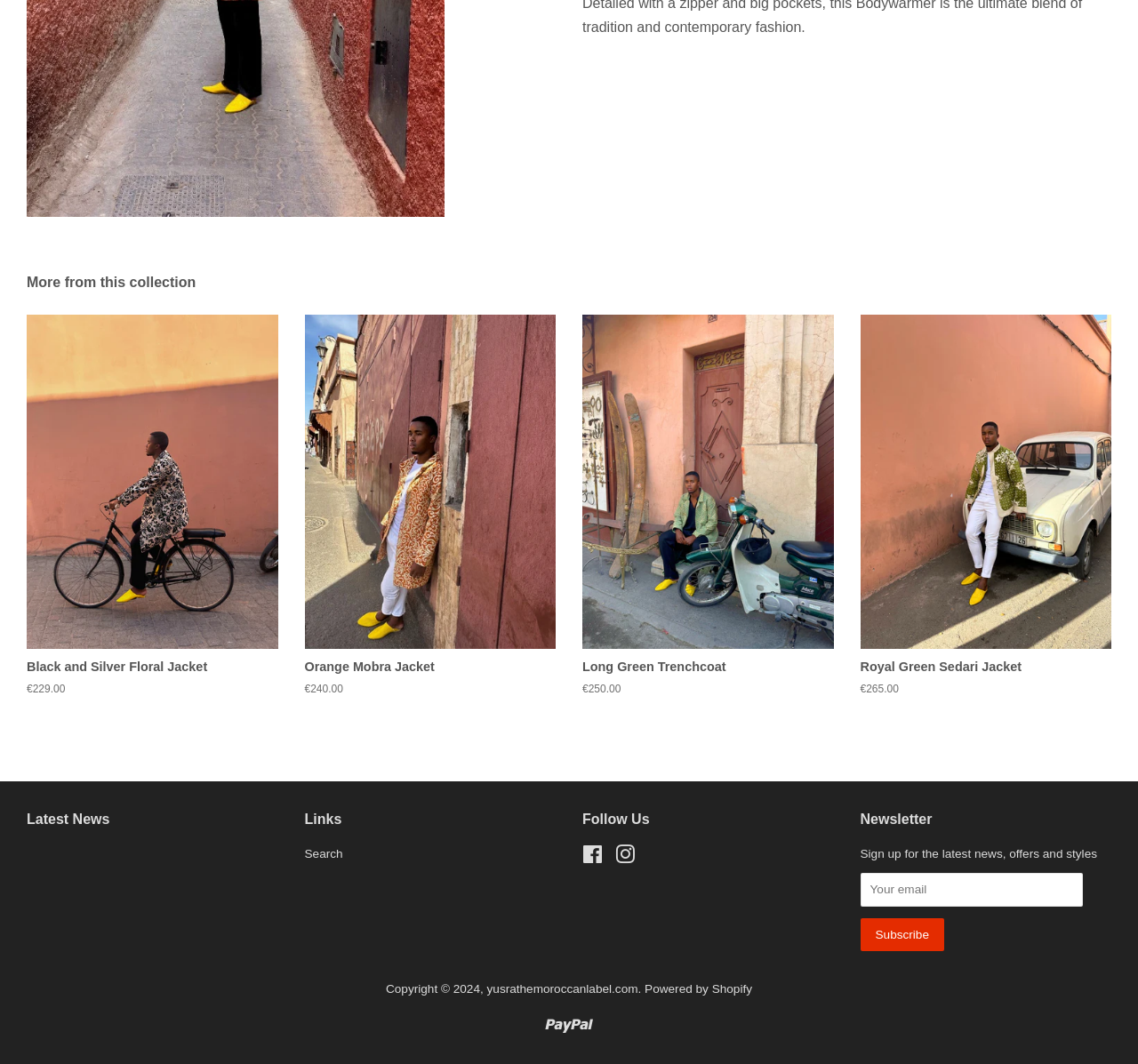Find the bounding box of the element with the following description: "aria-label="Your email" name="contact[email]" placeholder="Your email"". The coordinates must be four float numbers between 0 and 1, formatted as [left, top, right, bottom].

[0.756, 0.821, 0.951, 0.852]